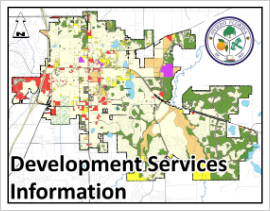What is the significance of the city's official seal?
Please provide a detailed and comprehensive answer to the question.

The city's official seal is visible in the upper right corner of the map, and its significance is to reinforce the authoritative nature of the information presented, indicating that the map is an official document or resource provided by the City of Oviedo.